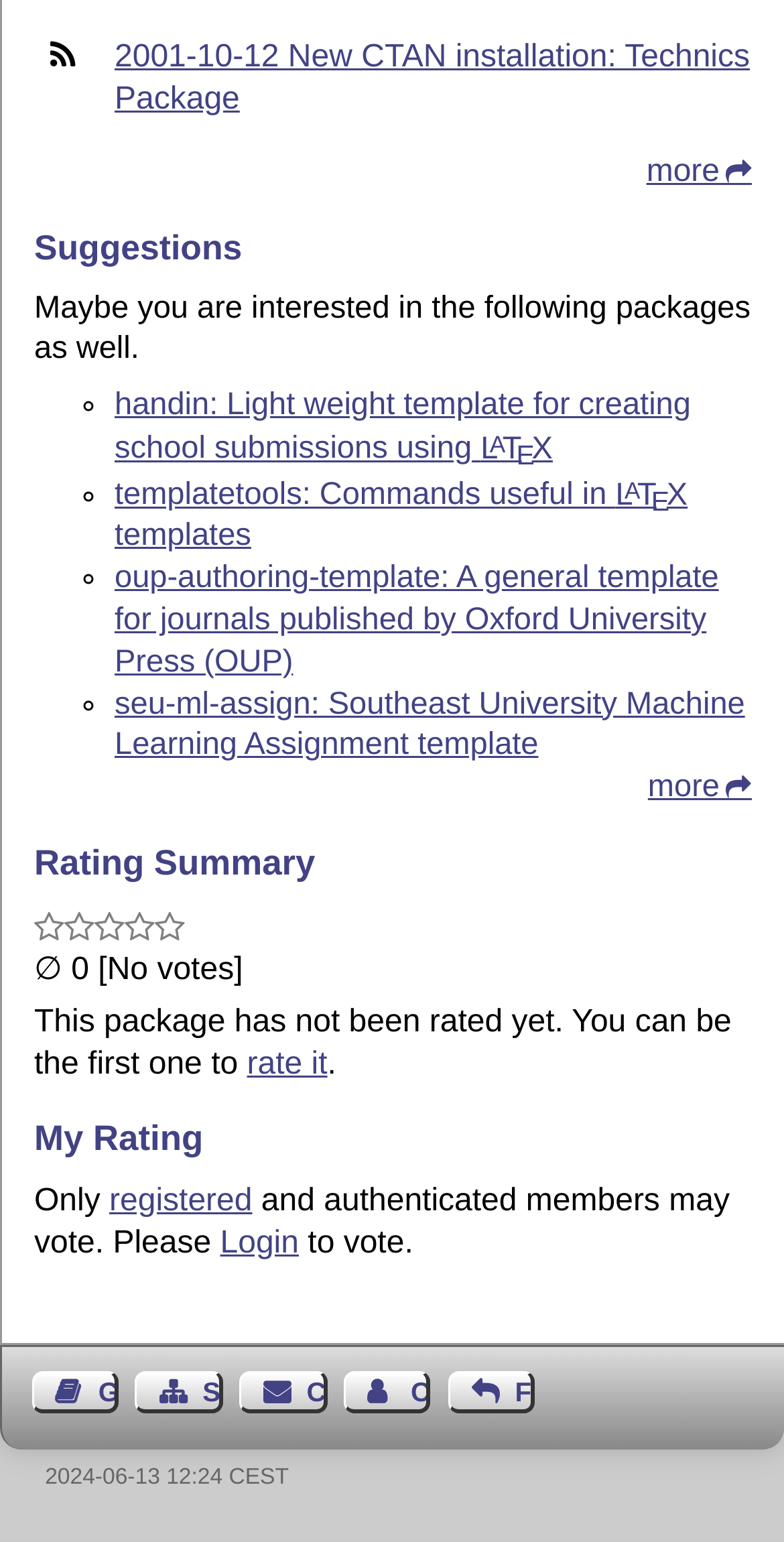Determine the bounding box coordinates for the clickable element required to fulfill the instruction: "Login to vote". Provide the coordinates as four float numbers between 0 and 1, i.e., [left, top, right, bottom].

[0.281, 0.795, 0.381, 0.817]